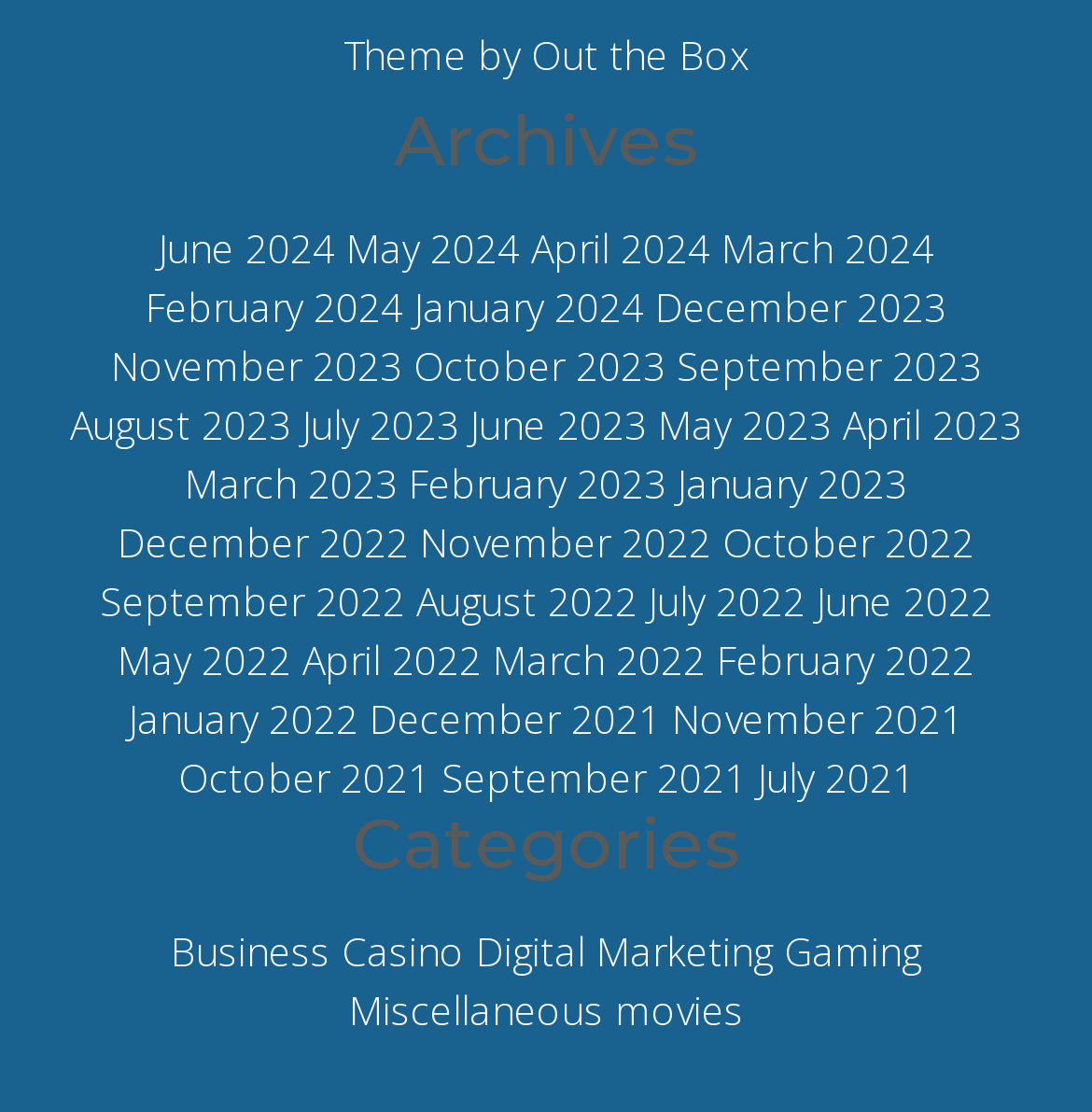Look at the image and answer the question in detail:
What is the earliest archive month?

The earliest archive month is 'July 2021' as it is the last link in the list of archive months, which are arranged in a chronological order.